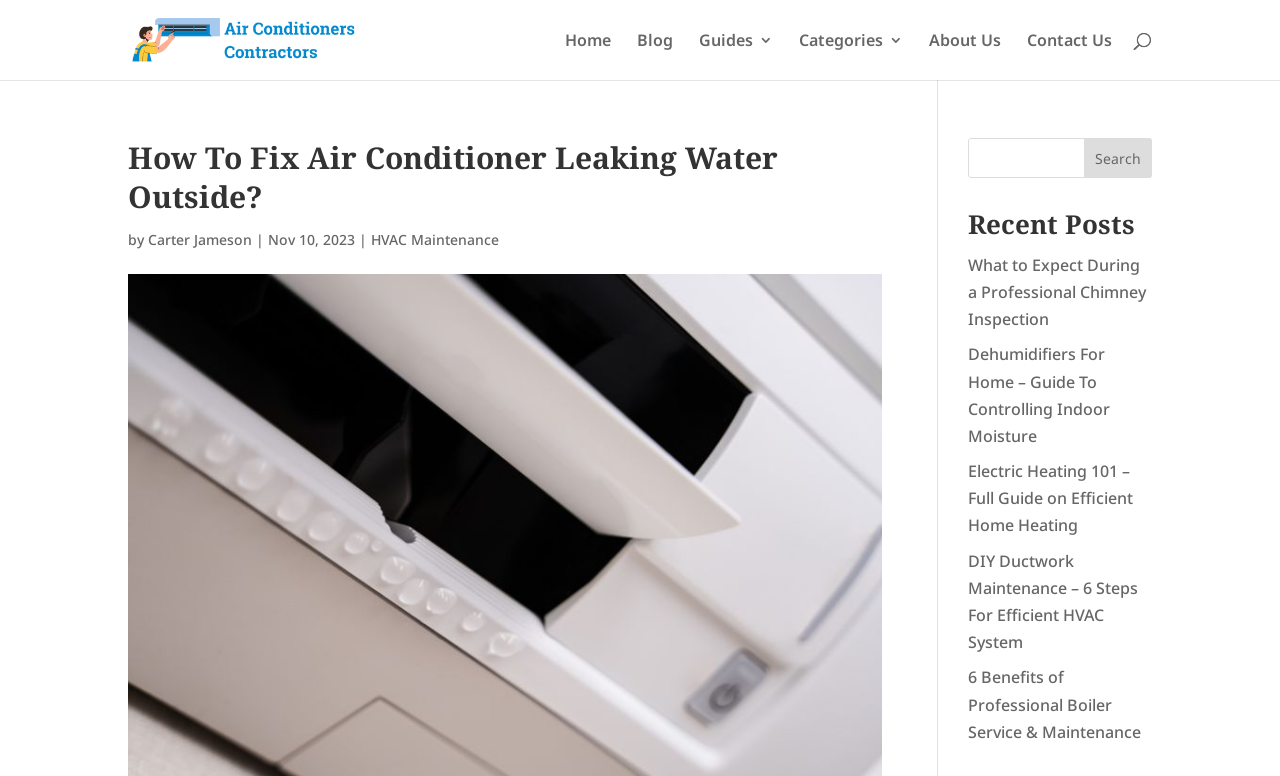Pinpoint the bounding box coordinates of the clickable area necessary to execute the following instruction: "Contact Us". The coordinates should be given as four float numbers between 0 and 1, namely [left, top, right, bottom].

[0.802, 0.043, 0.869, 0.103]